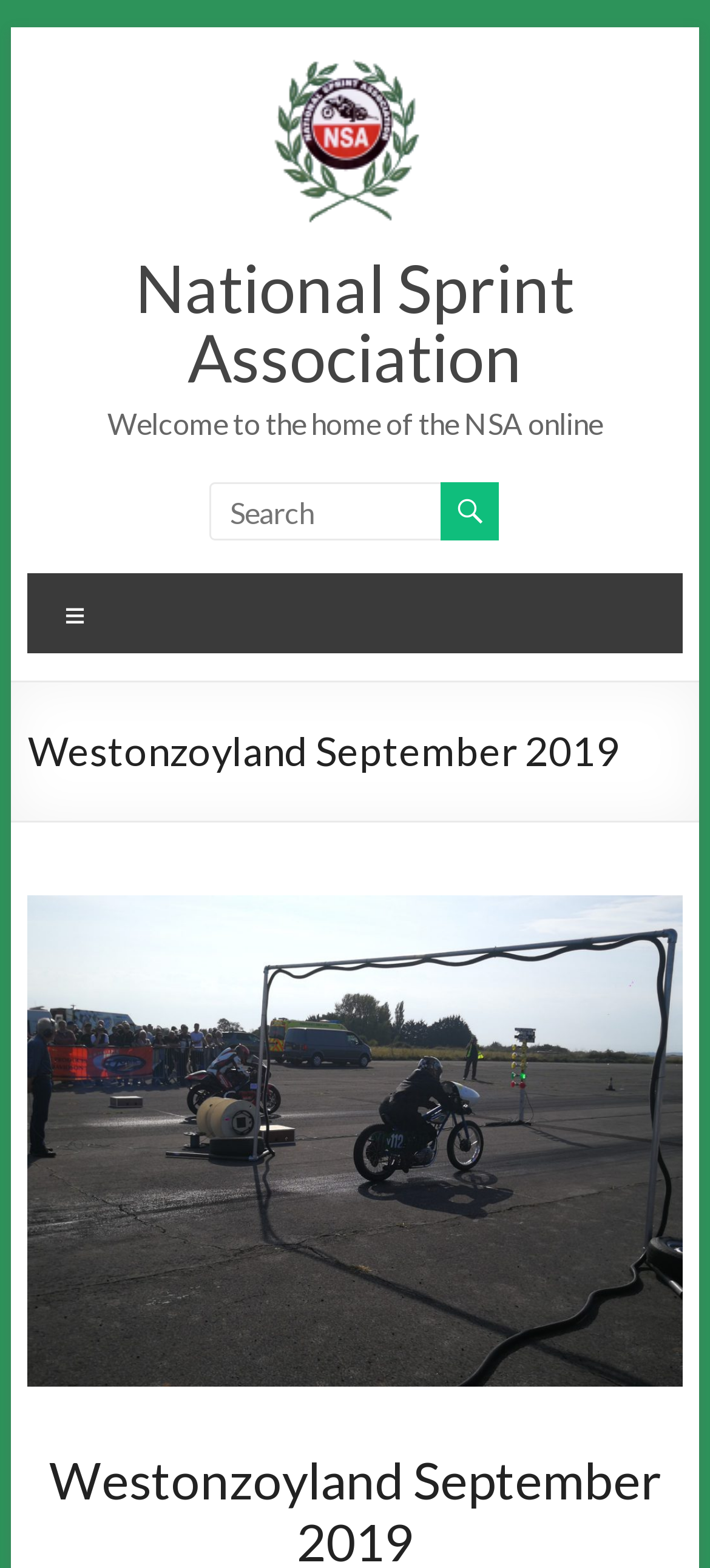Use a single word or phrase to respond to the question:
What is the welcome message?

Welcome to the home of the NSA online